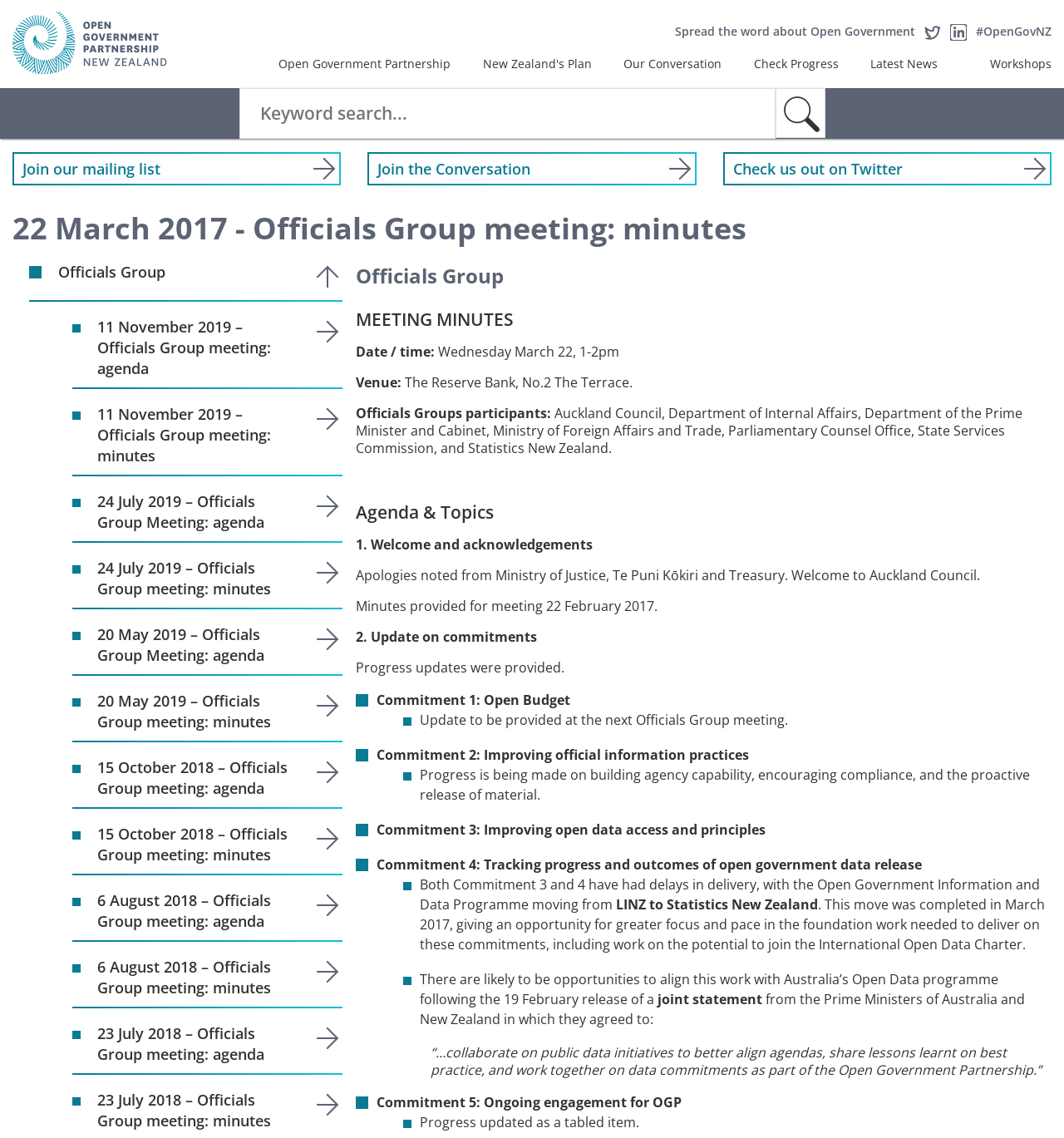What is the date of the Officials Group meeting?
Carefully examine the image and provide a detailed answer to the question.

I found the answer by looking at the heading '22 March 2017 - Officials Group meeting: minutes' and the subsequent text 'Date / time: Wednesday March 22, 1-2pm' which indicates the date of the meeting.